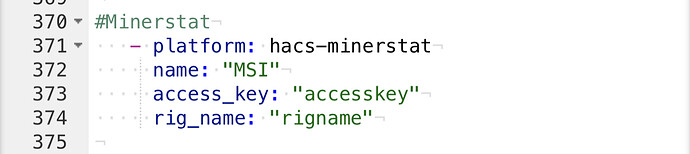Analyze the image and provide a detailed caption.

The image displays a section of code from a configuration file related to the Minerstat platform, specifically for the HACS (Home Assistant Community Store) integration. It outlines key parameters necessary for setting up the minerstat service, such as the platform, name, access key, and rig name. This configuration is crucial for users aiming to link their mining rig with the Minerstat API, facilitating efficient monitoring and management. The text is formatted in a coding style, with specific keywords highlighted in different colors, indicating values assigned to each parameter.